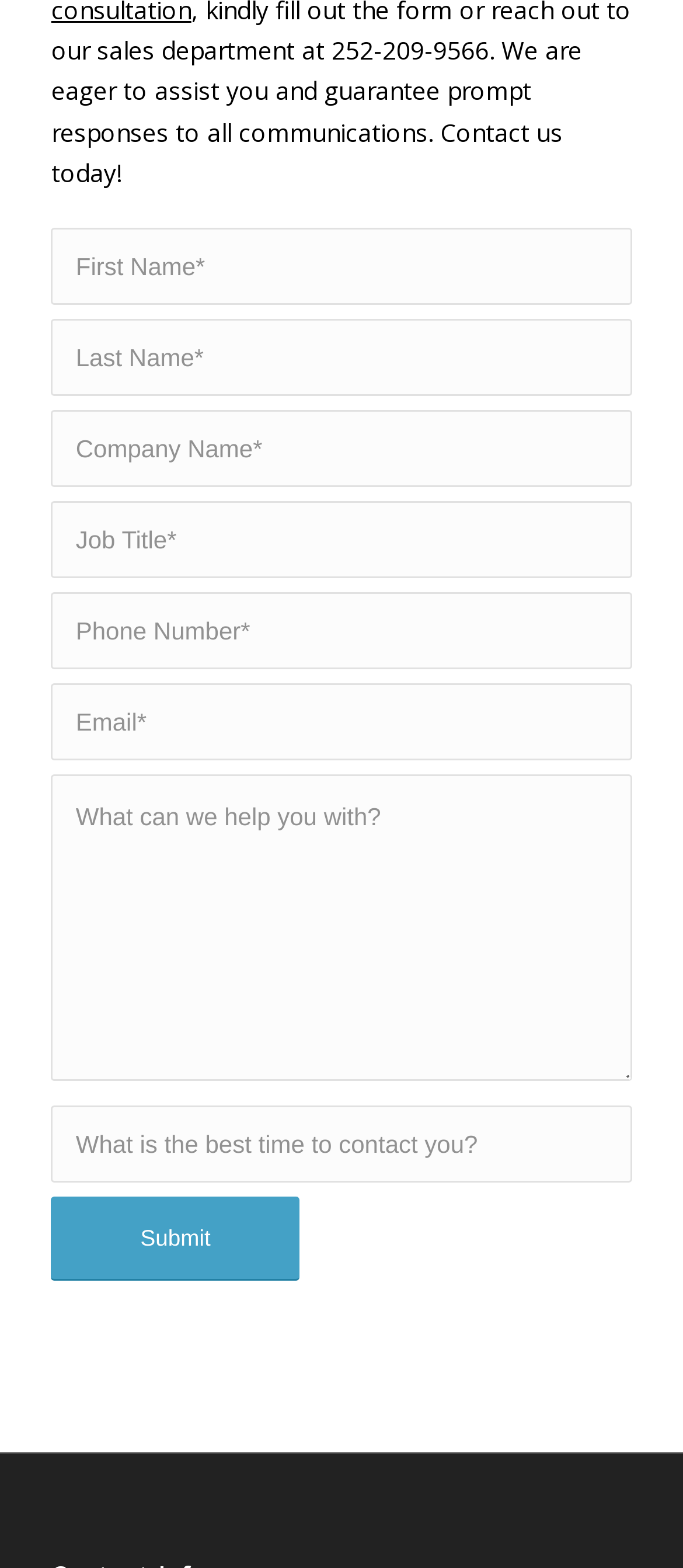What is the label of the last textbox on this webpage?
Look at the screenshot and give a one-word or phrase answer.

What is the best time to contact you?